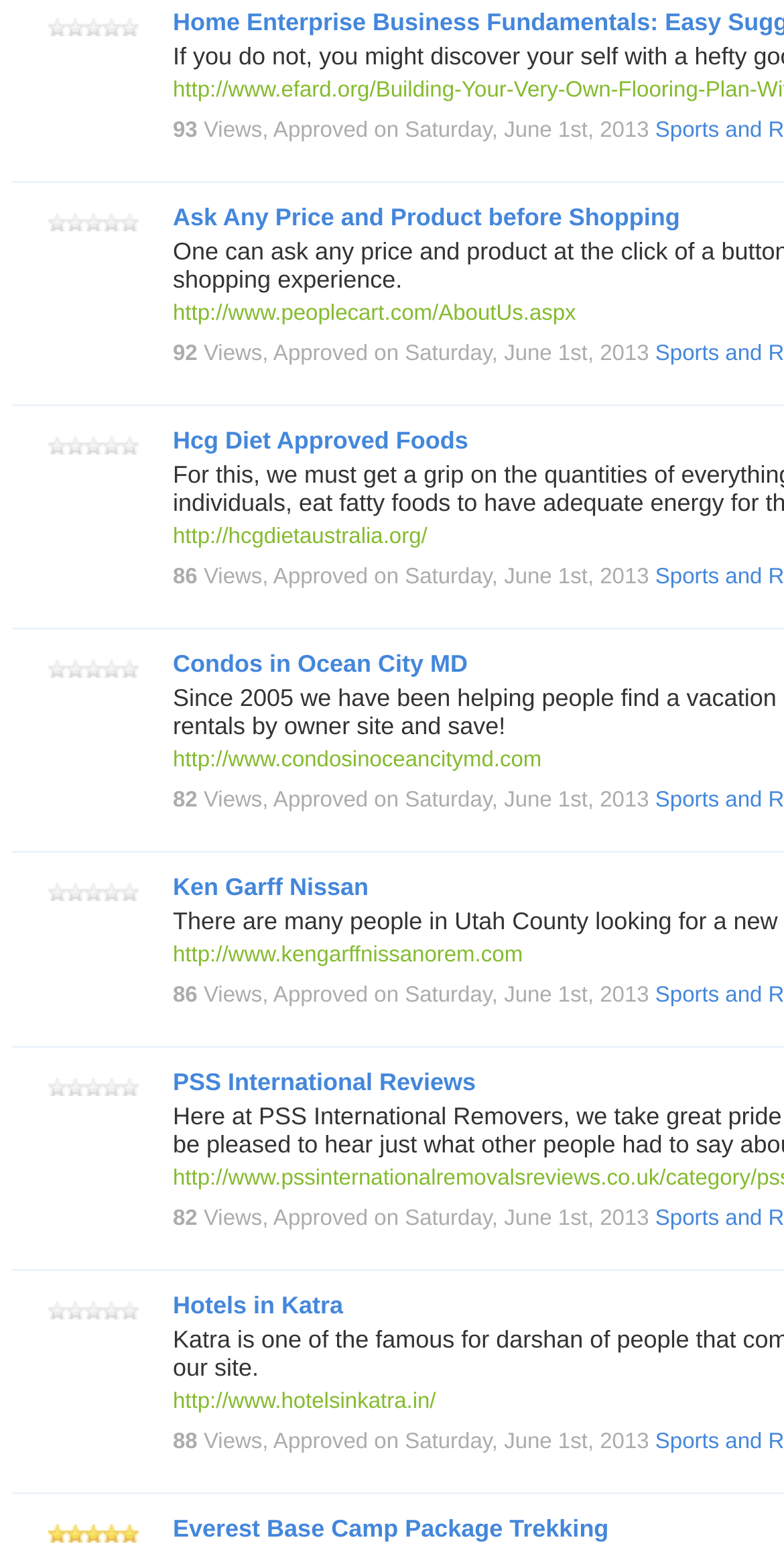What is the name of the fifth link?
Kindly offer a detailed explanation using the data available in the image.

The fifth link has a name of 'Condos in Ocean City MD', which can be found by looking at the link element with the text 'Condos in Ocean City MD'.